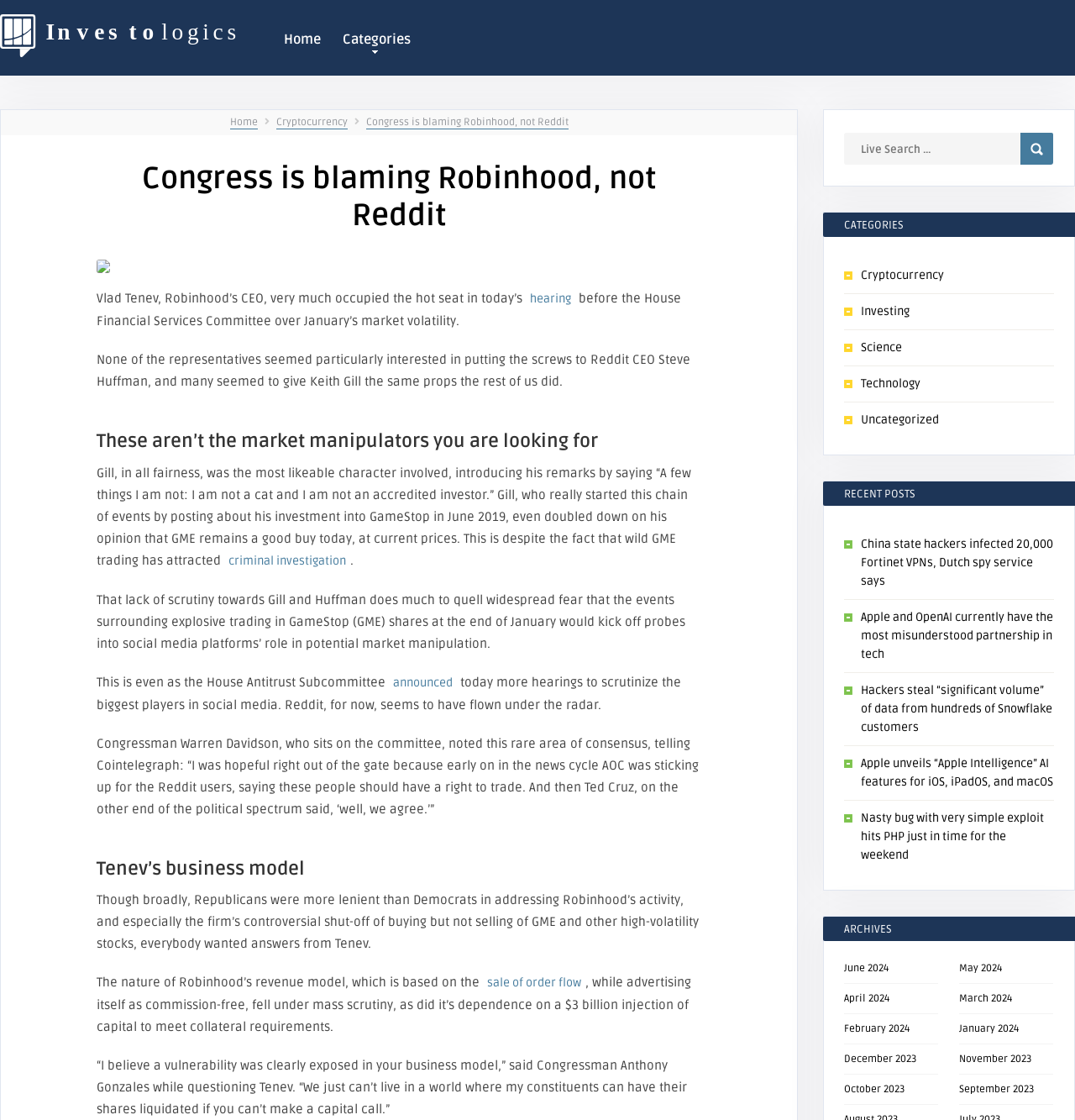Kindly determine the bounding box coordinates of the area that needs to be clicked to fulfill this instruction: "Click on the 'Home' link".

[0.258, 0.018, 0.305, 0.05]